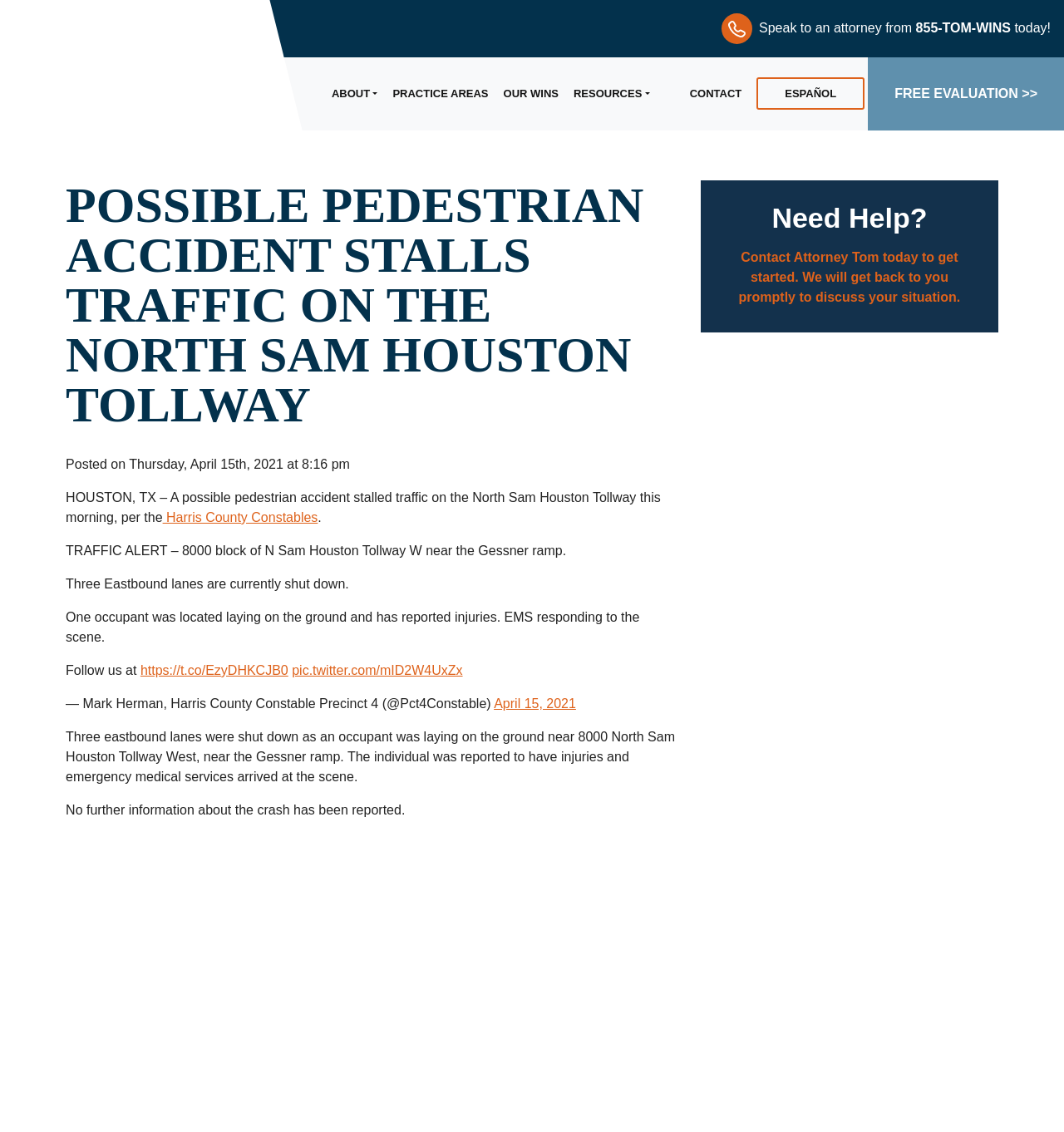How many eastbound lanes are shut down?
Provide a one-word or short-phrase answer based on the image.

Three